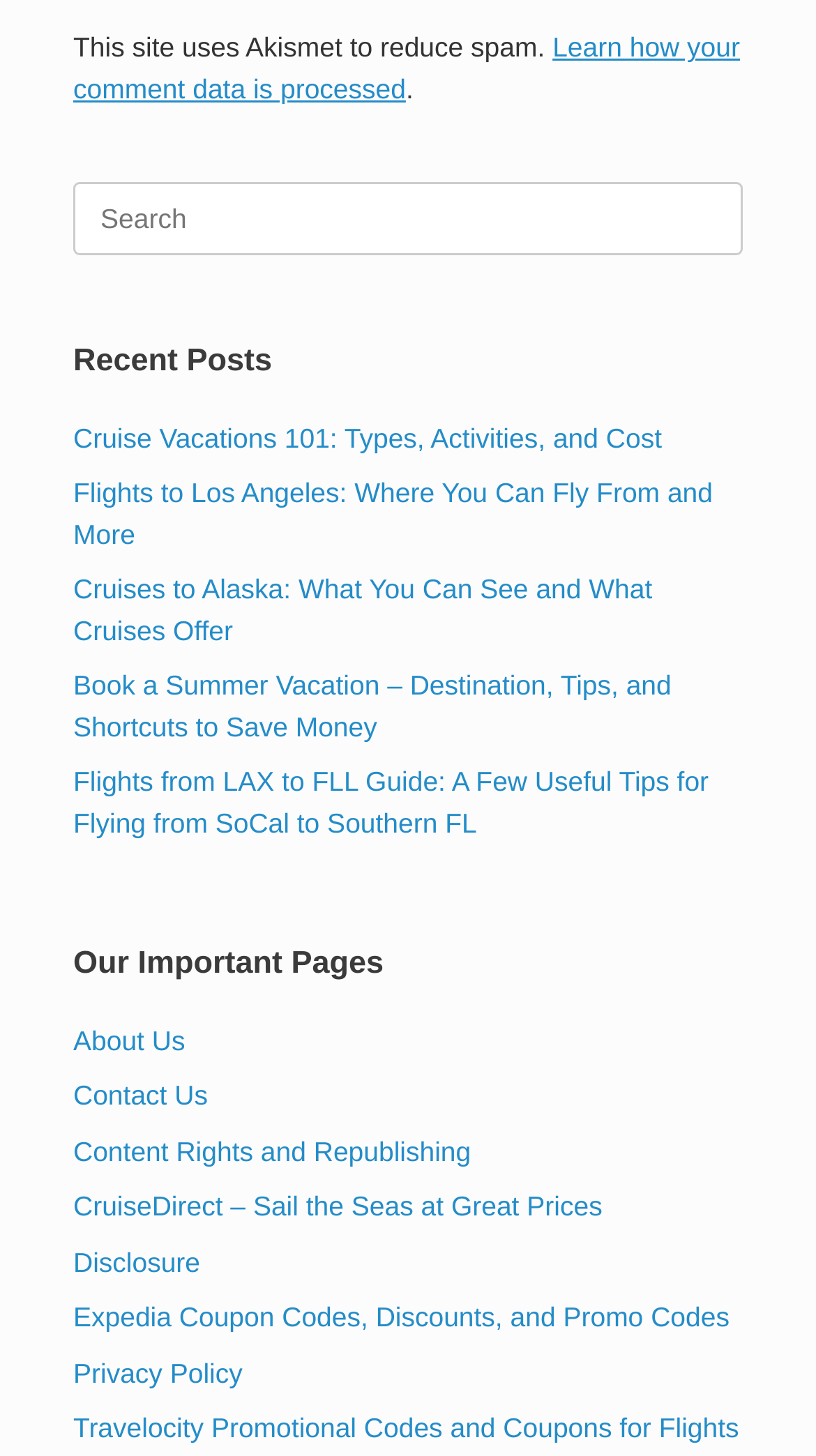Determine the bounding box coordinates of the UI element that matches the following description: "Content Rights and Republishing". The coordinates should be four float numbers between 0 and 1 in the format [left, top, right, bottom].

[0.09, 0.78, 0.577, 0.802]